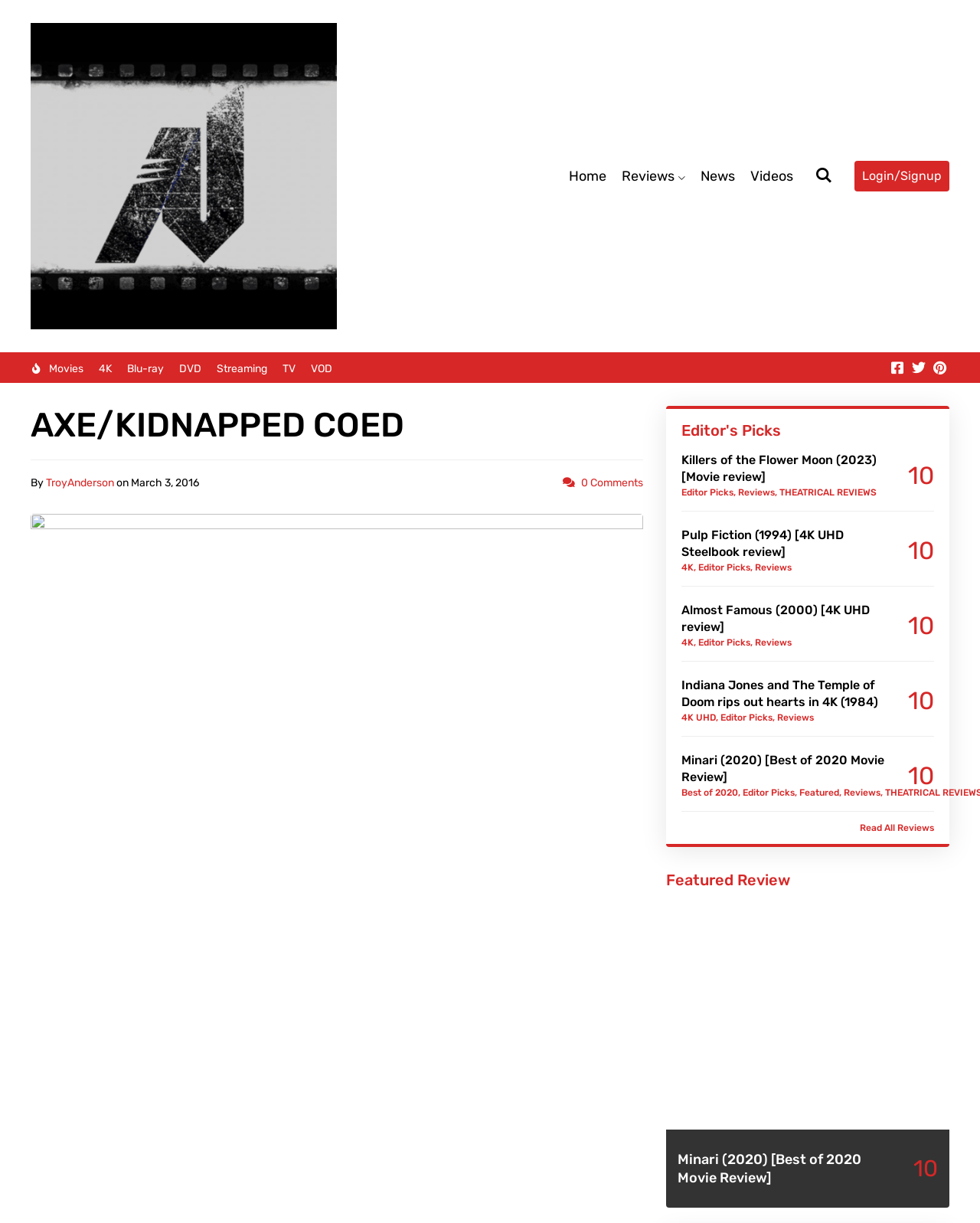Find the bounding box coordinates of the area to click in order to follow the instruction: "Subscribe to the newsletter".

None